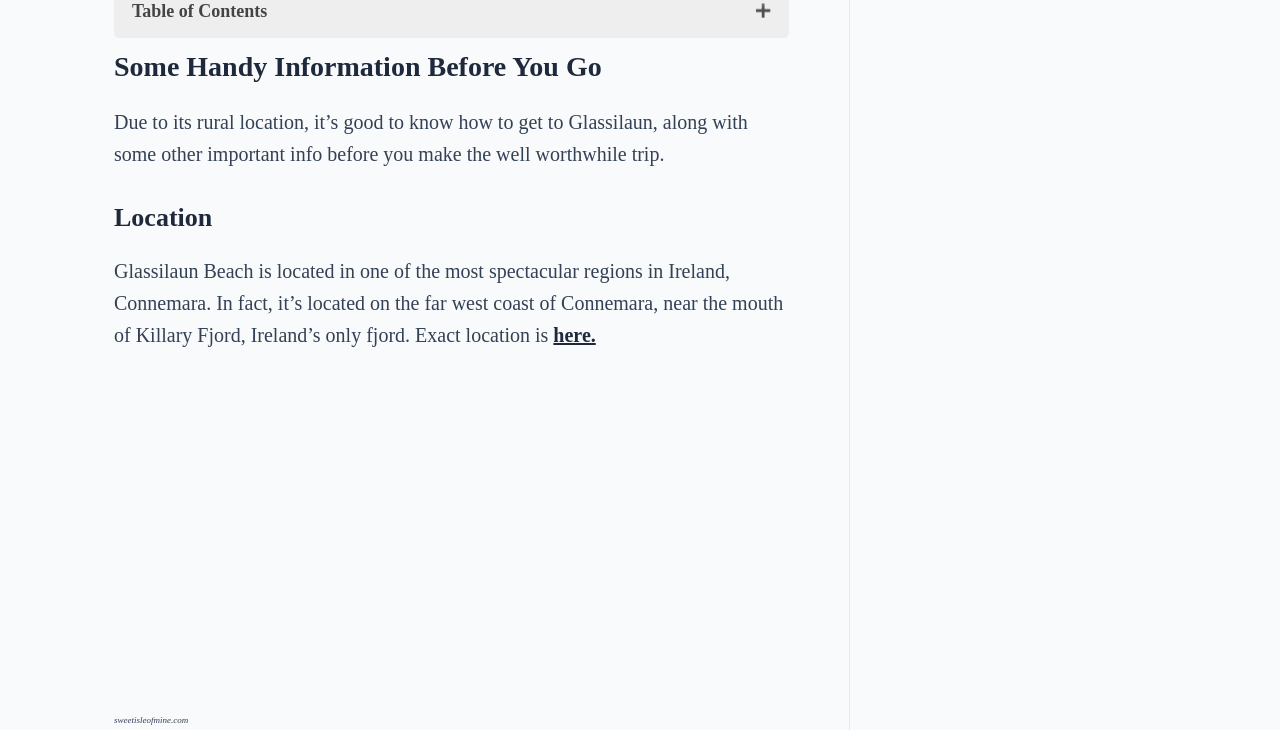What is the purpose of bringing food and drinks to Glassilaun Beach?
Can you provide a detailed and comprehensive answer to the question?

According to the webpage, visitors are advised to bring food and drinks with them to Glassilaun Beach, and it is emphasized that they should leave no trace after their visit.